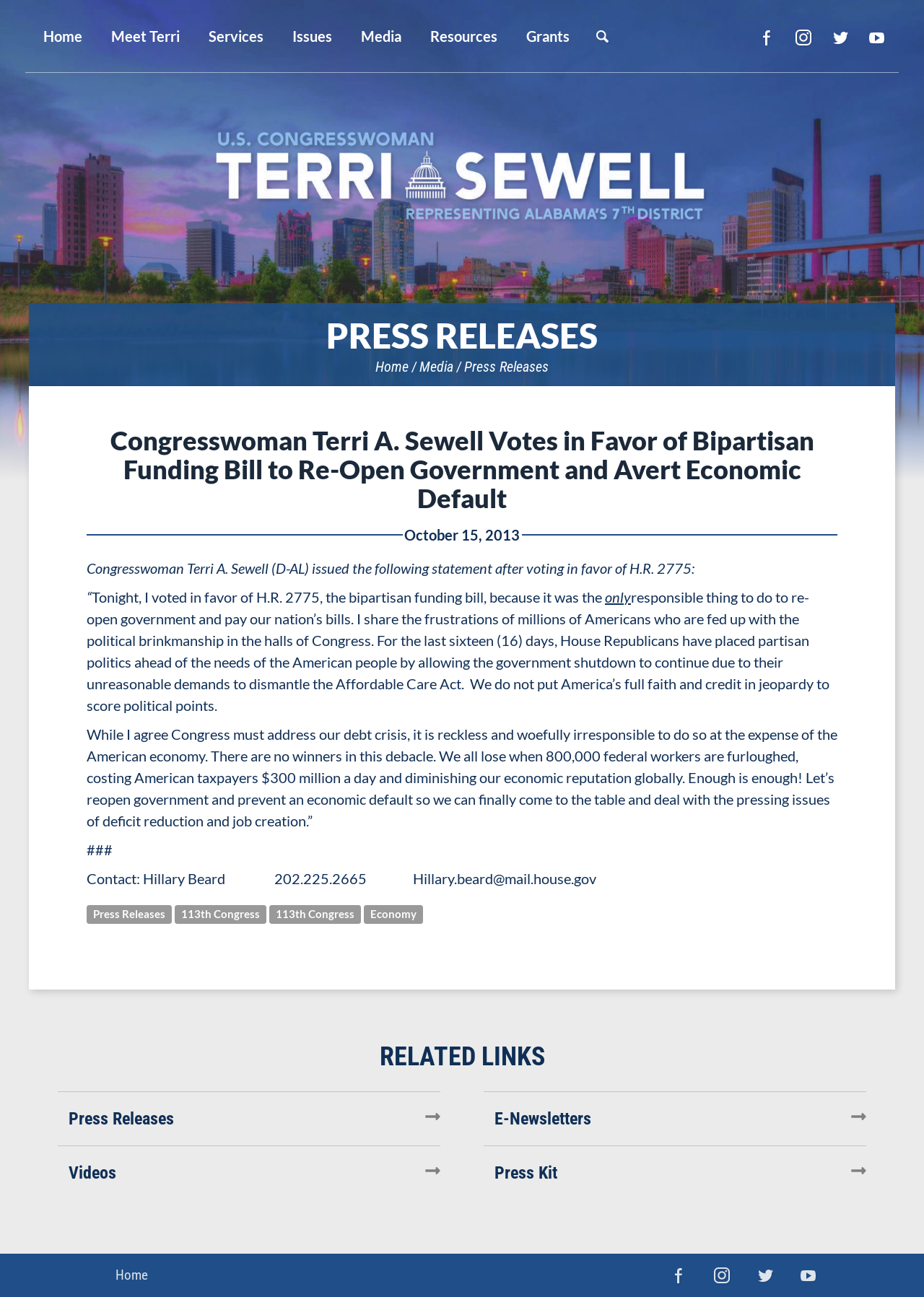Identify the bounding box of the HTML element described as: "Press Releases".

[0.062, 0.841, 0.477, 0.883]